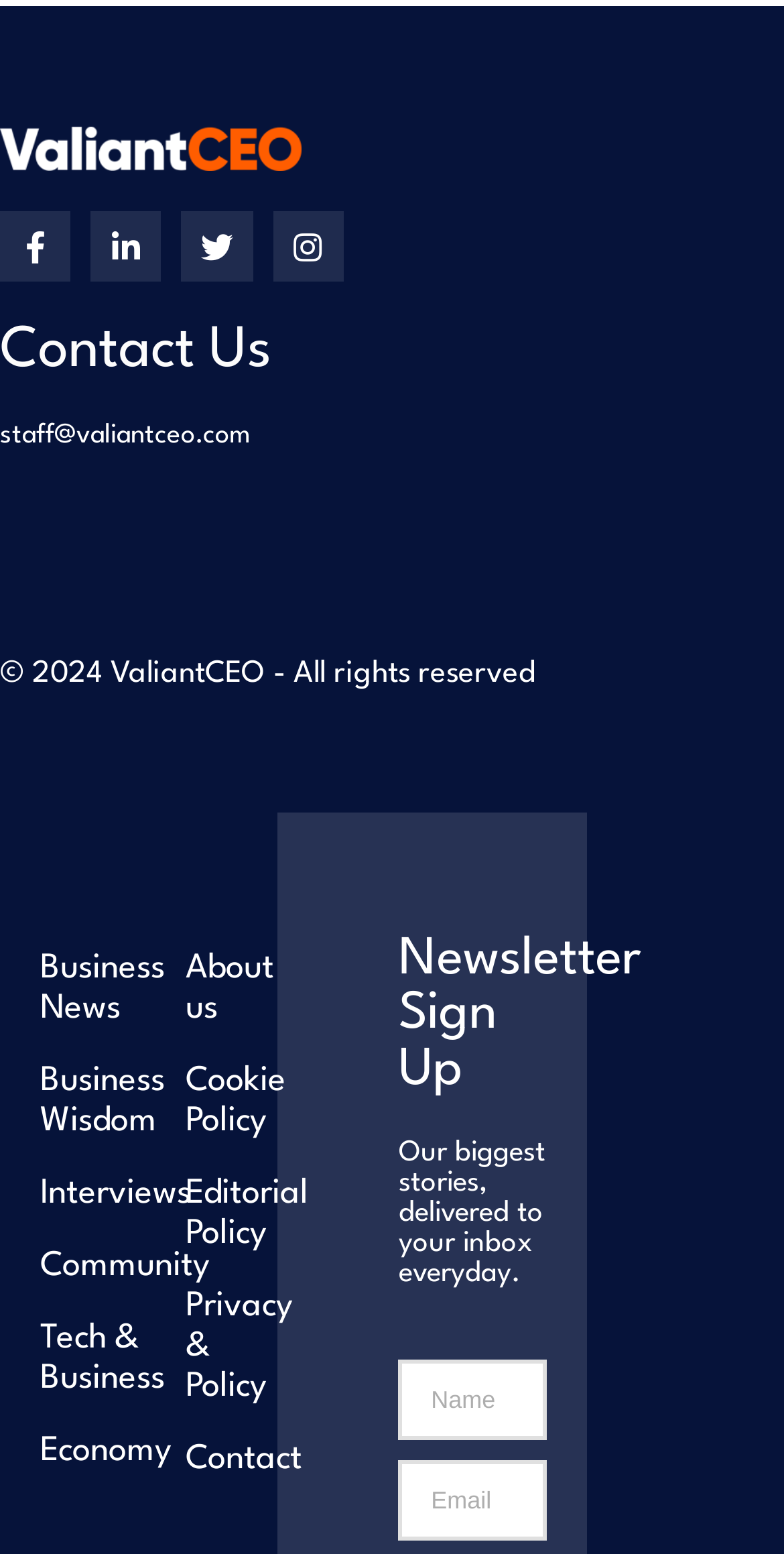Using the information in the image, could you please answer the following question in detail:
What is the purpose of the 'Newsletter Sign Up' section?

The 'Newsletter Sign Up' section is located on the right side of the webpage, and it allows users to input their name and email address to receive daily newsletters, as described in the section's description: 'Our biggest stories, delivered to your inbox everyday'.